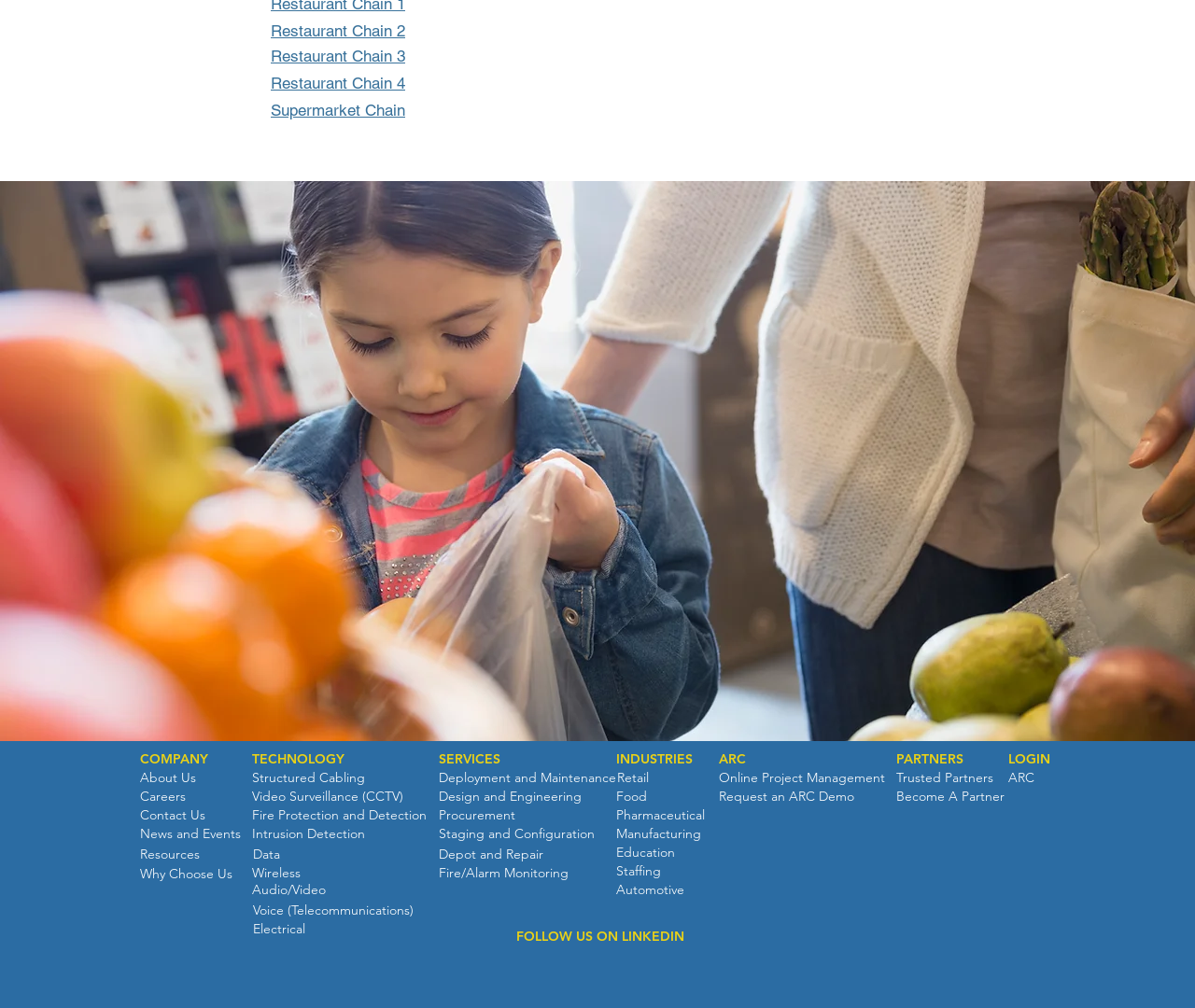Determine the bounding box coordinates of the area to click in order to meet this instruction: "Click on the 'FOLLOW US ON LINKEDIN' button".

[0.432, 0.92, 0.573, 0.939]